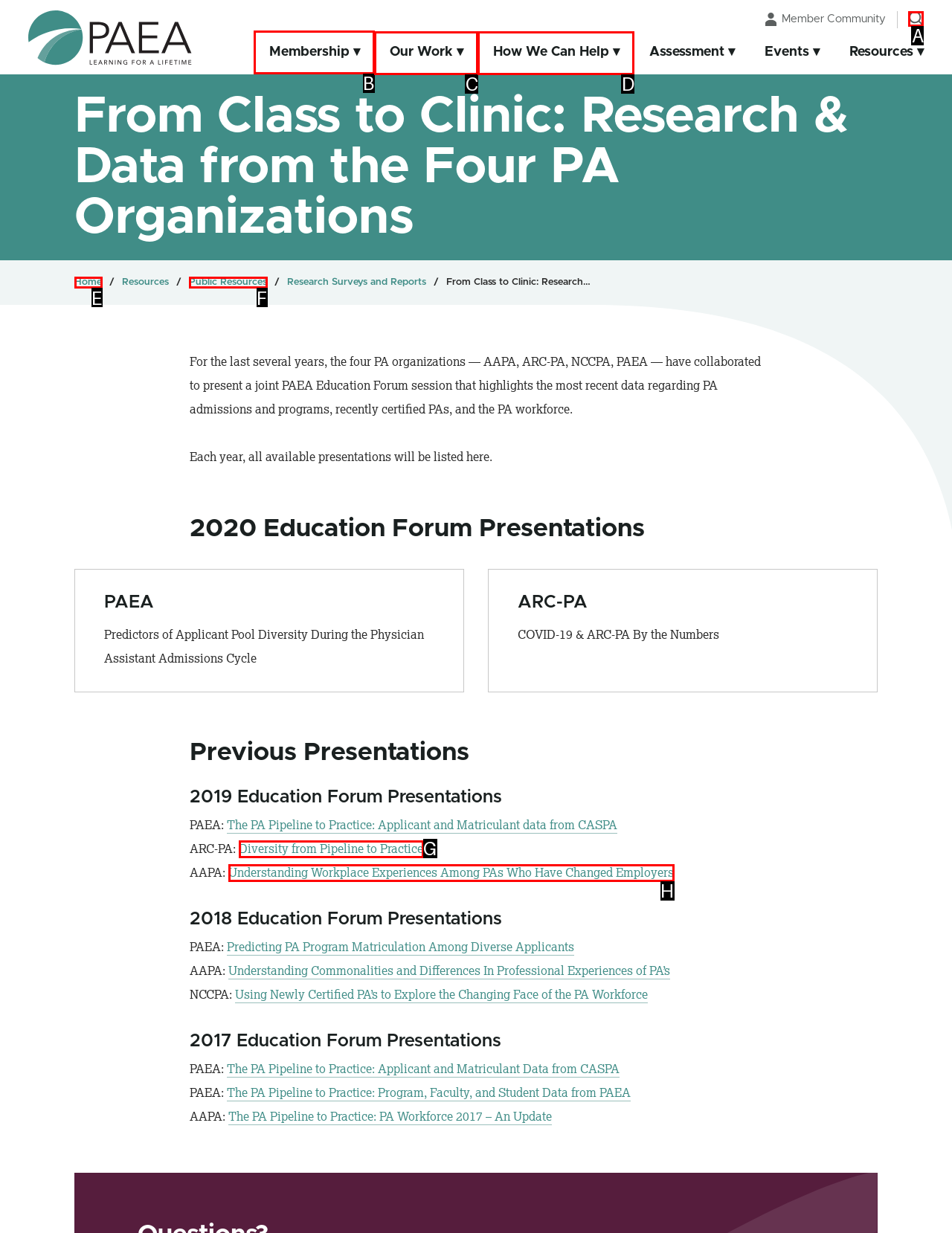Identify the letter of the correct UI element to fulfill the task: Click on the 'Membership' menu item from the given options in the screenshot.

B